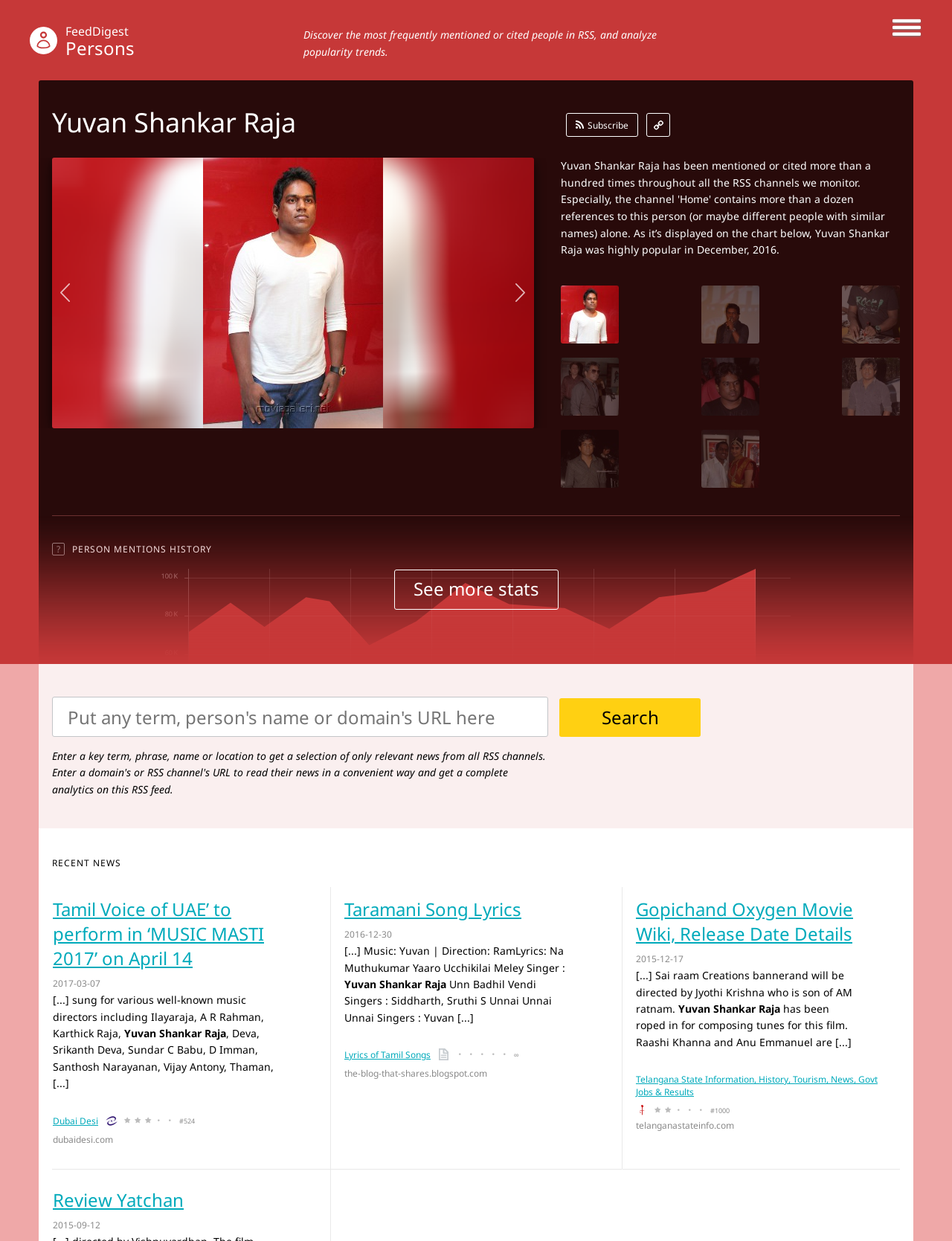What is the date of the news article about 'Tamil Voice of UAE’ performing in ‘MUSIC MASTI 2017’?
Look at the image and respond with a single word or a short phrase.

2017-03-07